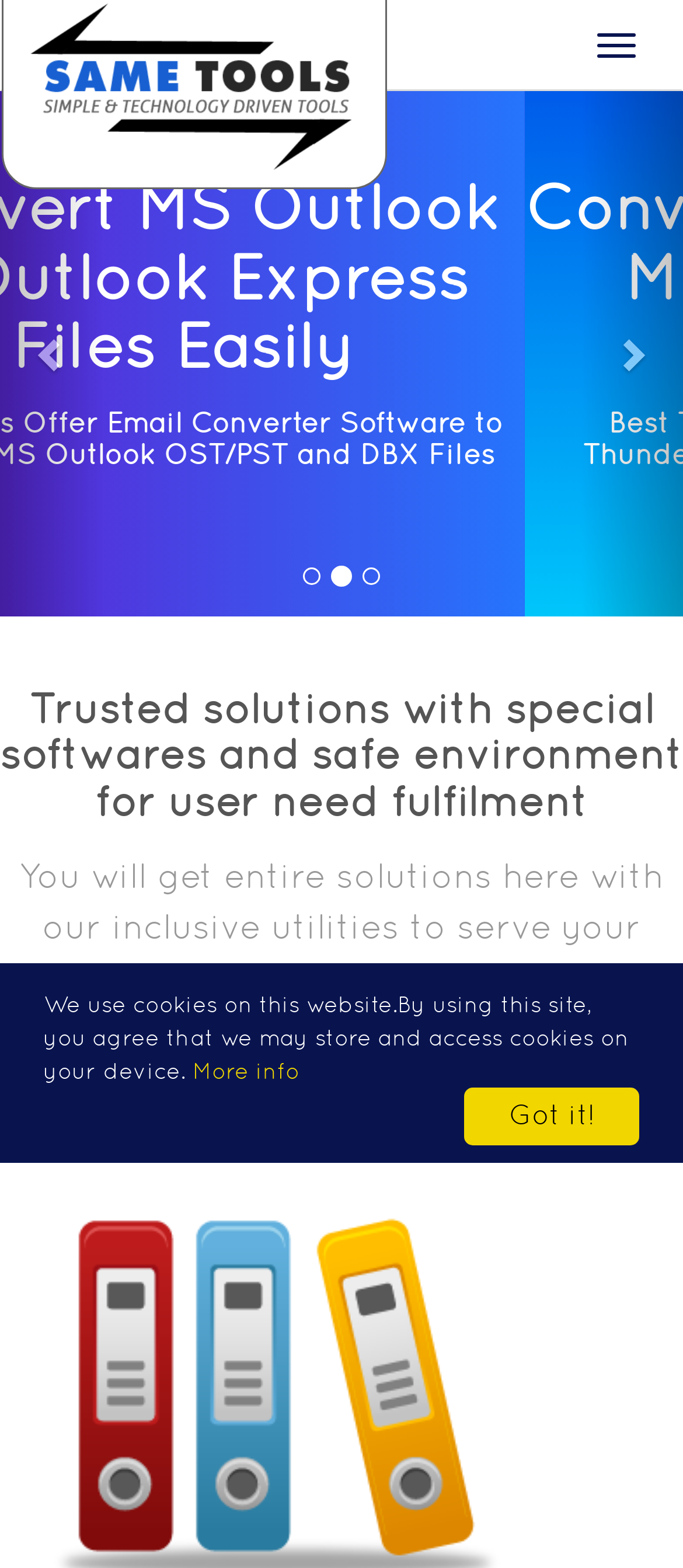What is the purpose of SameTools?
Using the information presented in the image, please offer a detailed response to the question.

Based on the webpage content, SameTools seems to be a utility that helps users migrate their emails and contacts. The static text 'Convert Thuderbird & MBOX files with SameTools' and 'Best Tools to Migrate MBOX emails & Thunderbird Database into Multiple File formats' suggest that the tool is used for email migration and conversion.